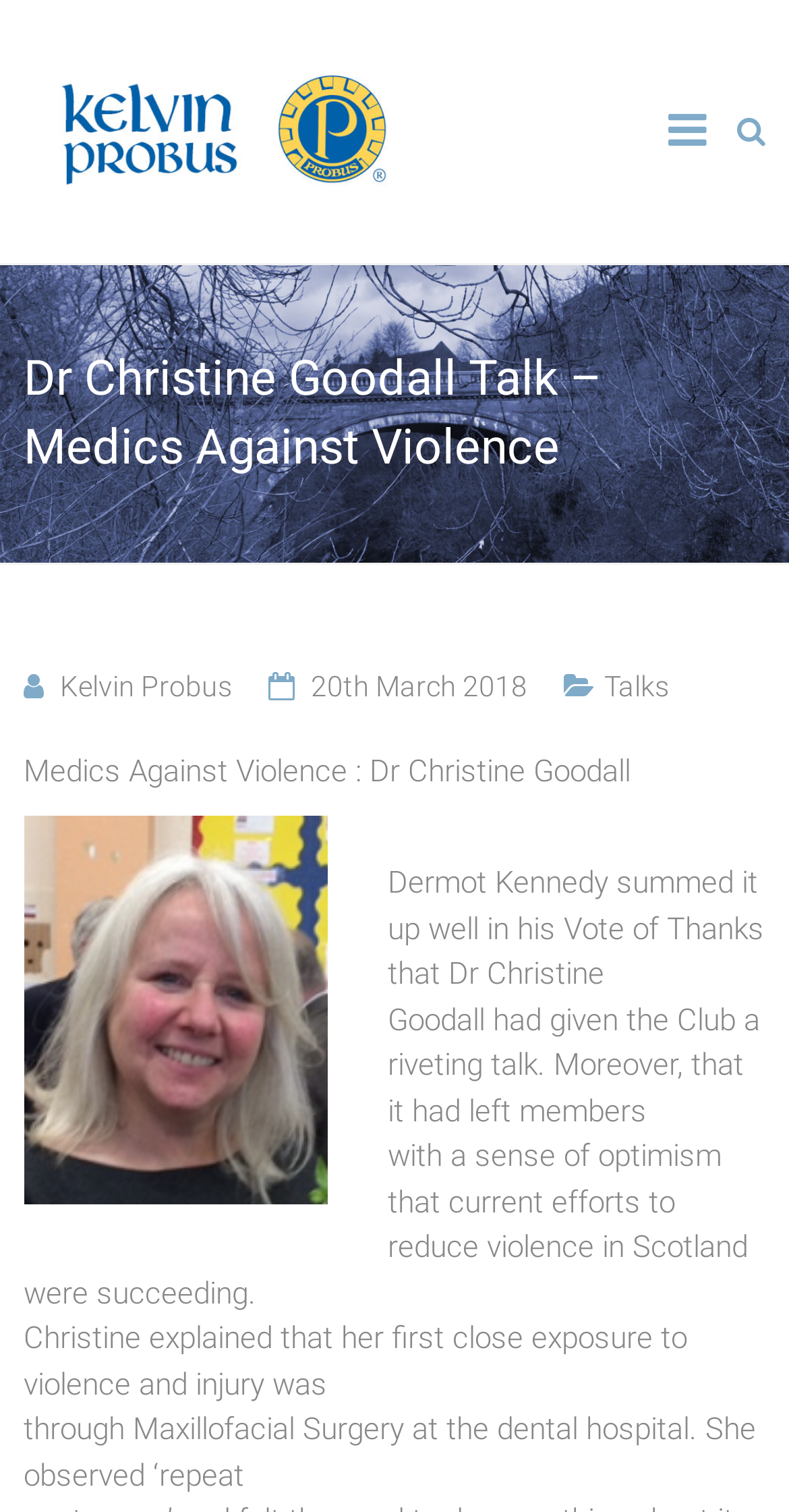Please give a one-word or short phrase response to the following question: 
What was the outcome of current efforts to reduce violence in Scotland?

Succeeding